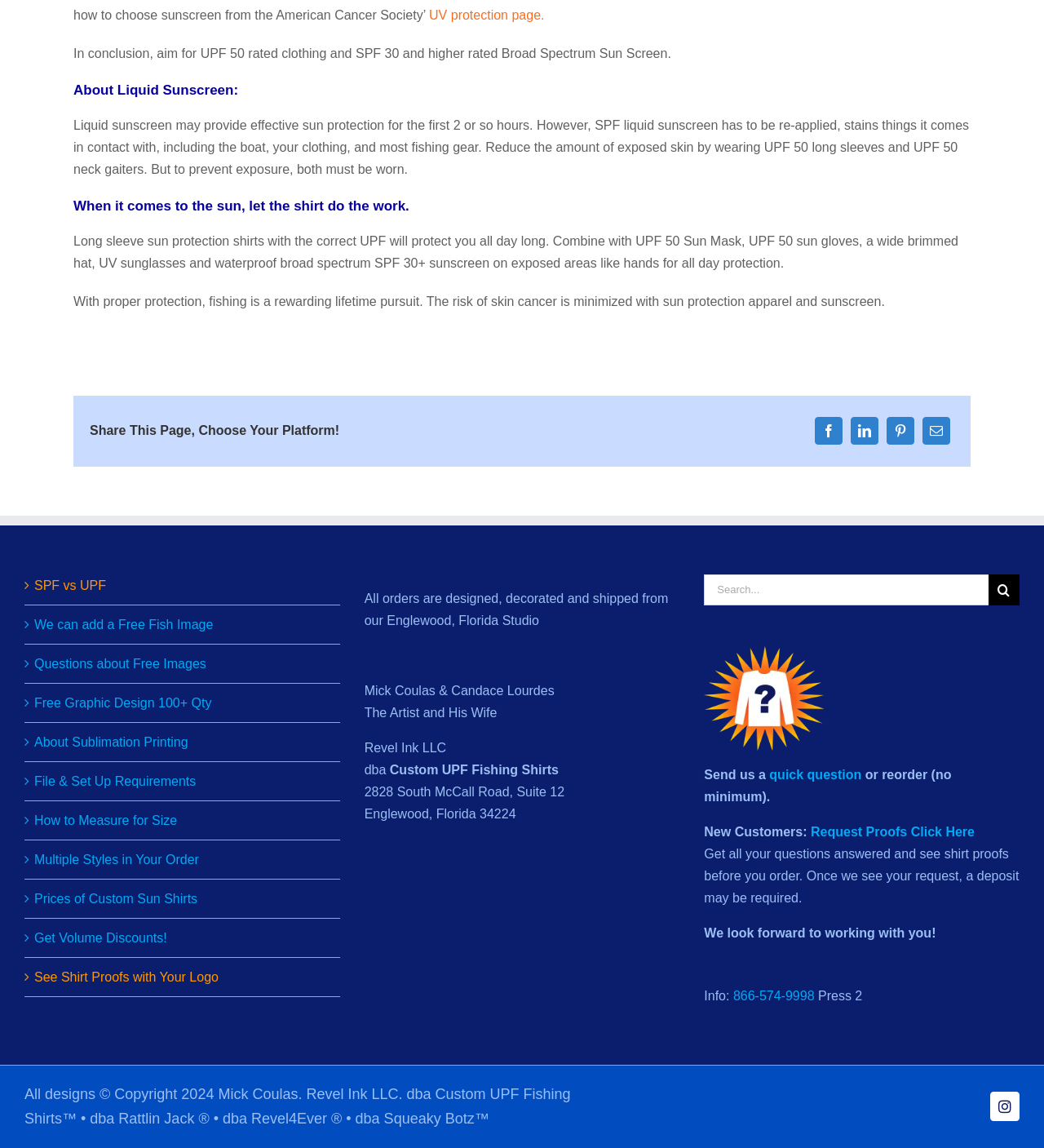Bounding box coordinates are specified in the format (top-left x, top-left y, bottom-right x, bottom-right y). All values are floating point numbers bounded between 0 and 1. Please provide the bounding box coordinate of the region this sentence describes: Instagram

[0.948, 0.951, 0.977, 0.977]